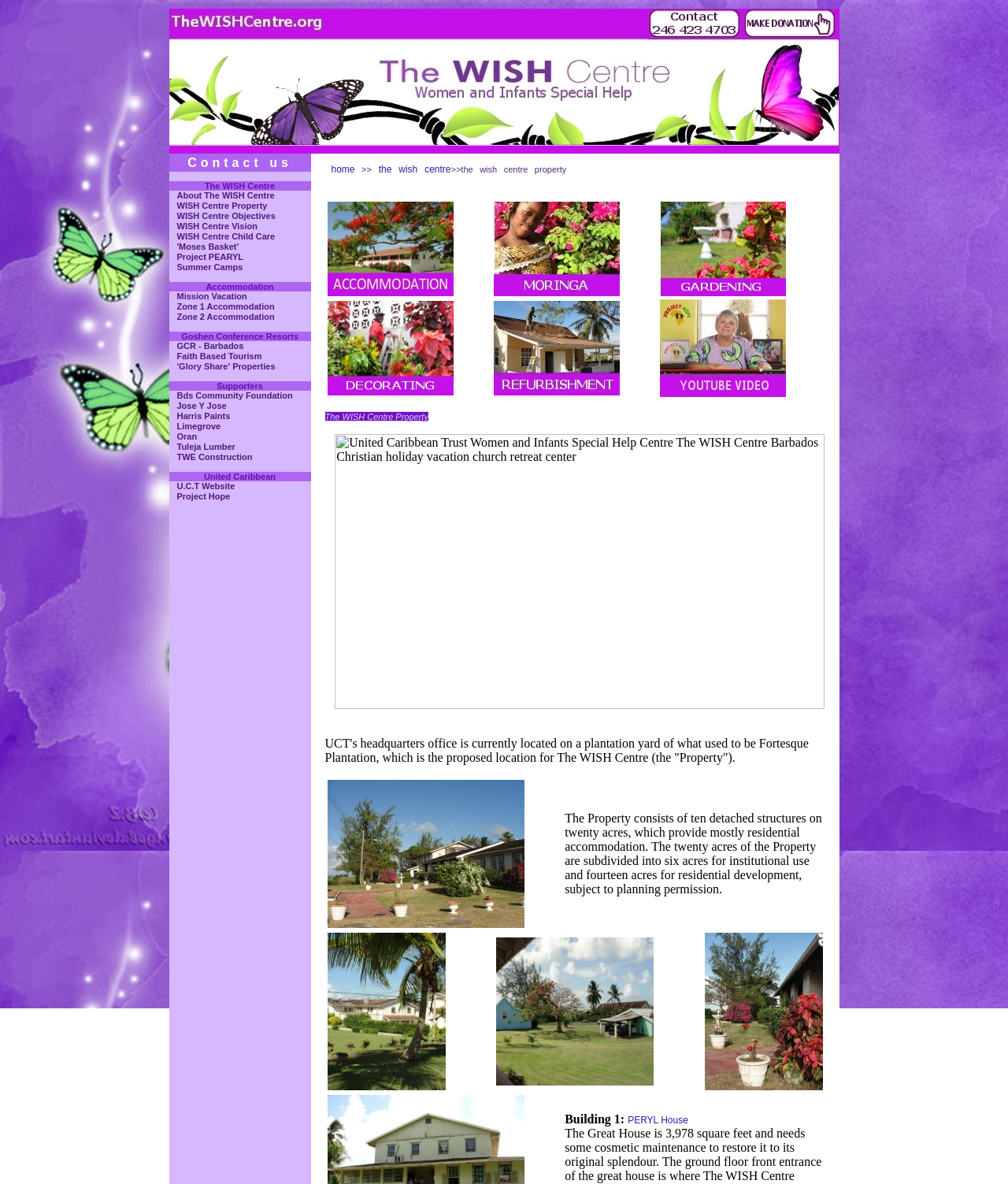Create a full and detailed caption for the entire webpage.

The webpage is about the United Caribbean Trust Women and Infants Special Help Centre property. At the top, there is a table with a heading "United Caribbean Trust" that spans across the top of the page. Below this, there are several links to different sections of the website, including "Contact us", "About The WISH Centre", and "WISH Centre Property", among others.

To the right of these links, there is an image. Below the links and image, there are several headings, including "Accommodation", "Goshen Conference Resorts", "Supporters", and "United Caribbean", each with their own set of links and images.

Further down the page, there is a layout table with three columns, each containing a link and an image. The links are labeled "Accommadation", "Moringa", and "Gardening", and the images appear to be related to these topics.

Below this table, there is a static text block that reads "The WISH Centre Property" and another image. Next, there is a paragraph of text that describes the location and features of the property.

Finally, there are two more layout tables, each with two columns, containing images and text that appear to provide more information about the property. The text describes the property's features, including its size and potential uses.